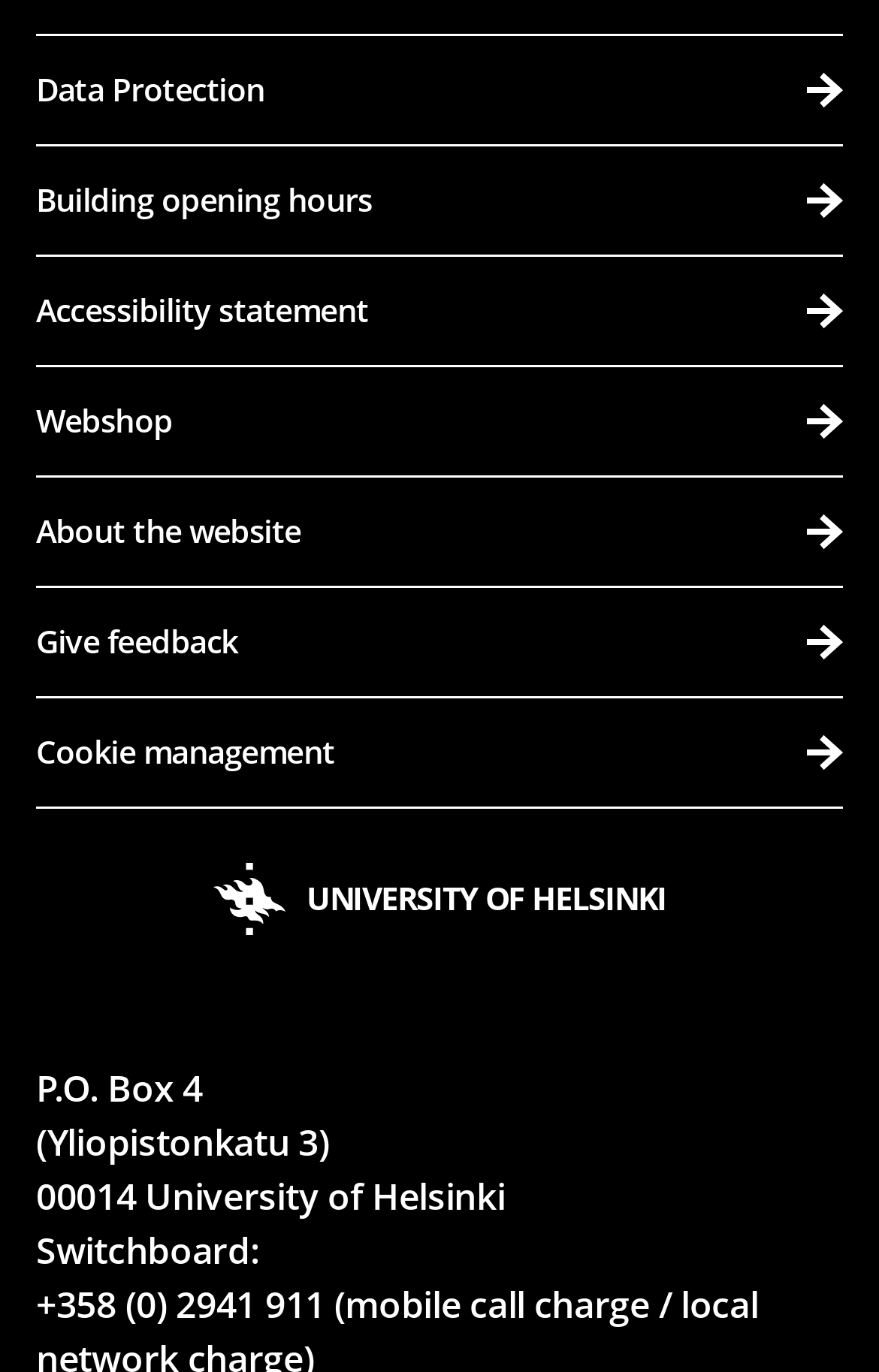What are the available links at the top of the page?
Look at the image and answer the question with a single word or phrase.

Several links